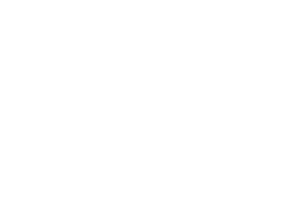Generate an in-depth description of the image.

The image represents the requirements for explosion-proof CCC certification, specifically focusing on the criteria for explosion-proof enclosures as Ex components. This certification is crucial for ensuring safety in environments where explosive gases or dust may be present. The accompanying text highlights the importance of compliance with the guidelines set forth in CNCA-C23-01:2019, outlining necessary measures for product testing and inspection. This element is part of a larger section discussing different certification modes relevant to production and safety standards in hazardous locations.